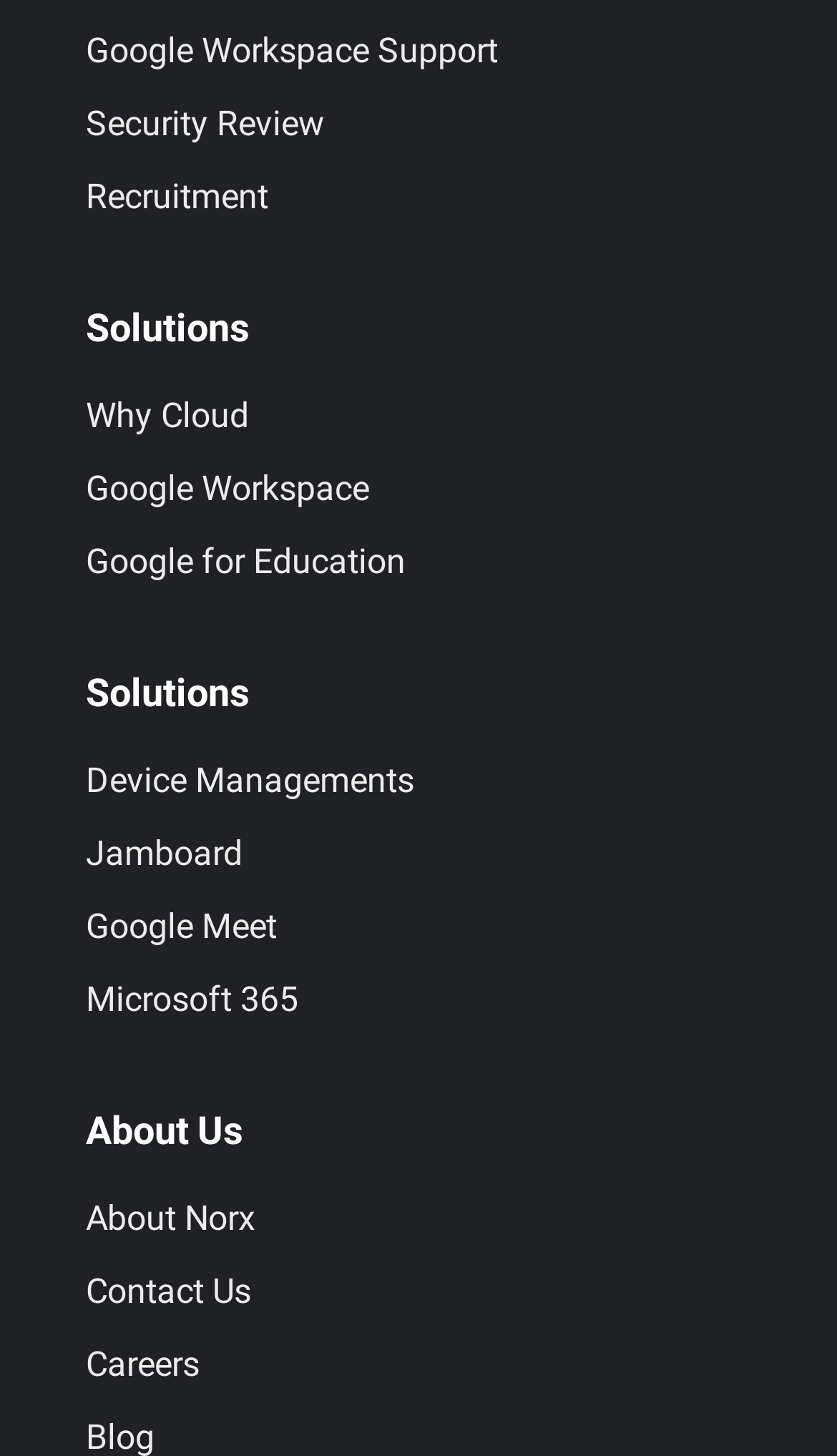Answer the question using only a single word or phrase: 
How many links are under the 'Solutions' heading?

7